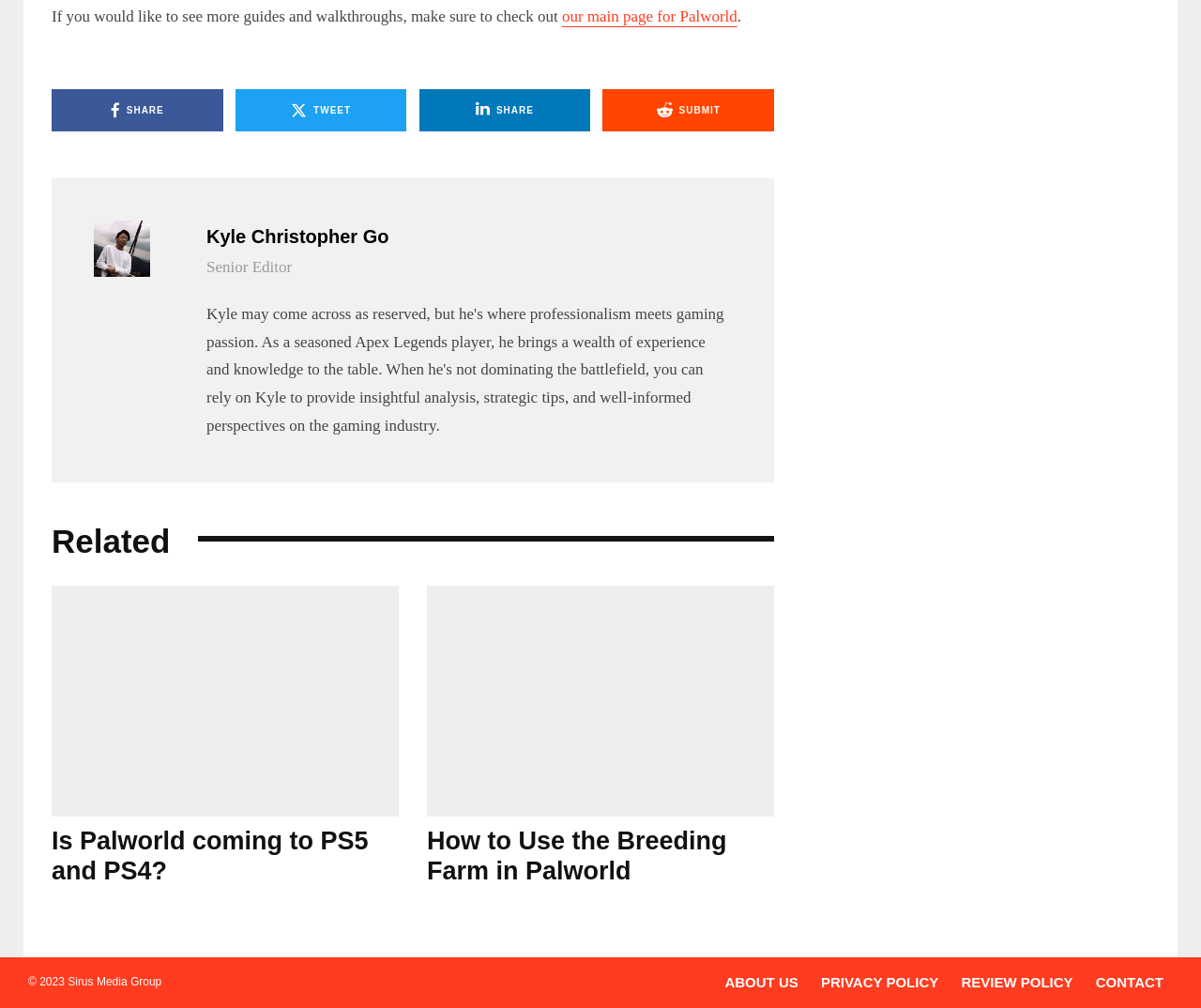Respond to the following query with just one word or a short phrase: 
What is the copyright year of the webpage?

2023